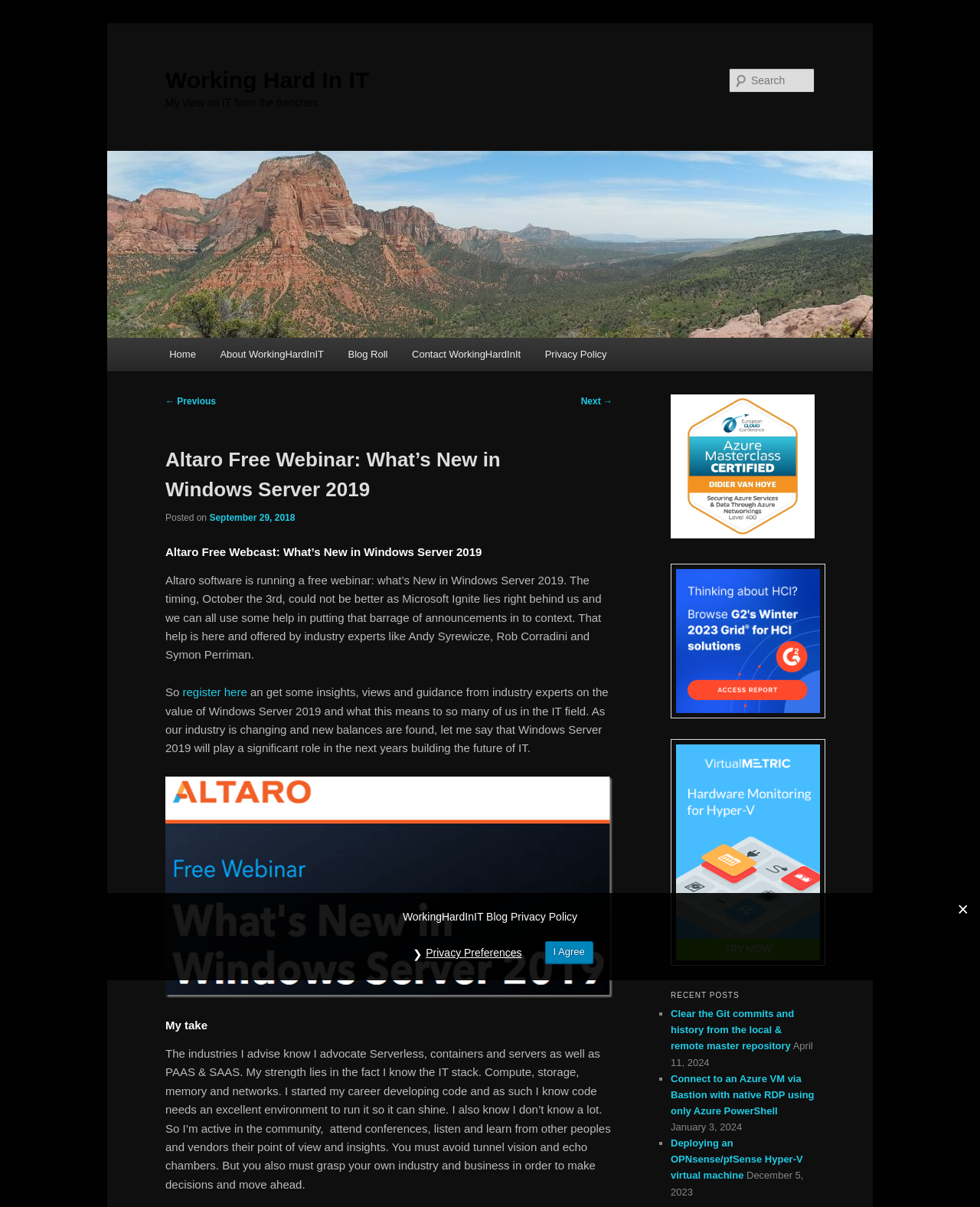What is the purpose of the webinar?
Refer to the image and provide a concise answer in one word or phrase.

To provide insights and guidance on Windows Server 2019